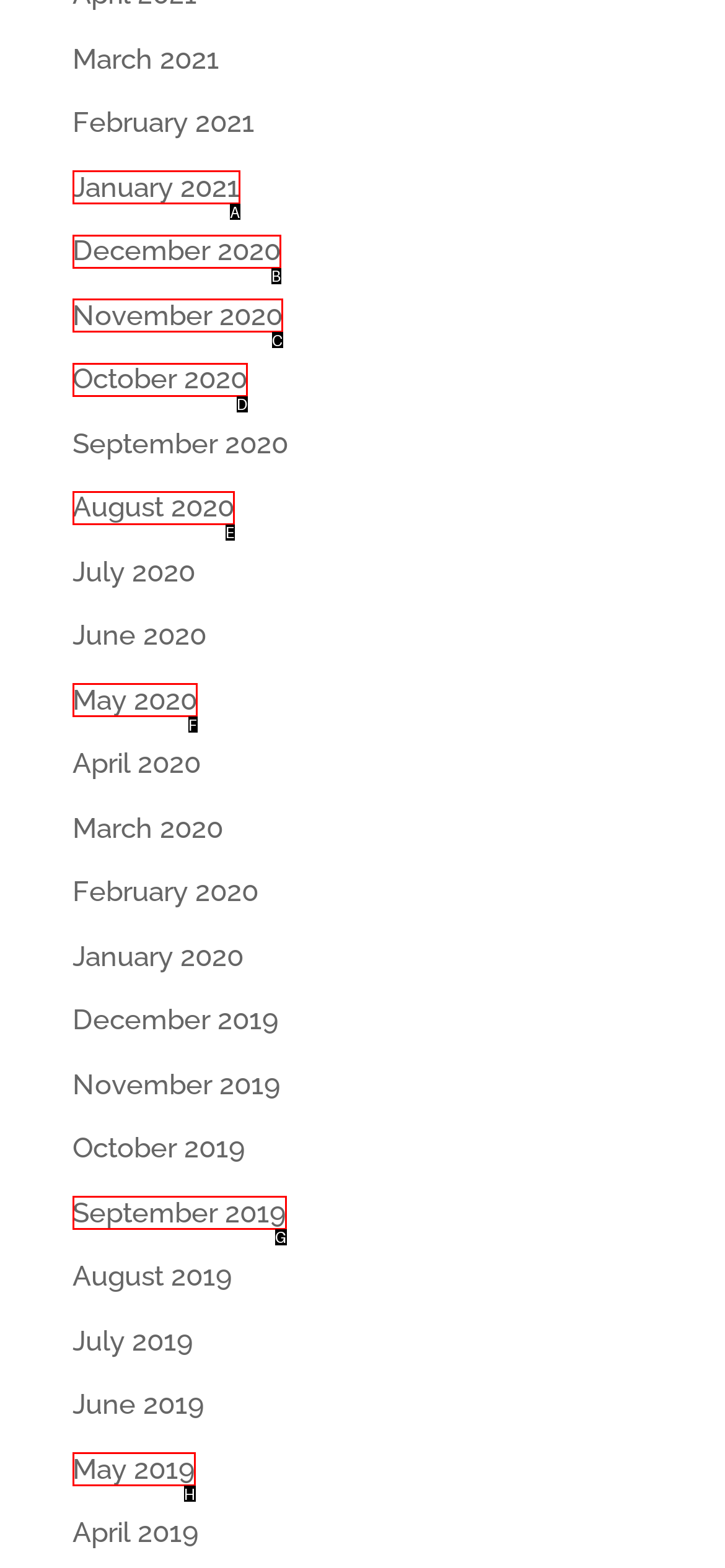Select the proper UI element to click in order to perform the following task: access September 2019. Indicate your choice with the letter of the appropriate option.

G